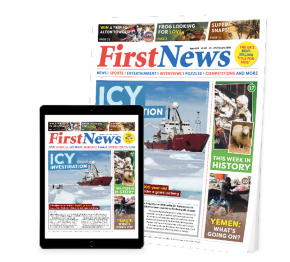Give a thorough caption for the picture.

The image depicts the engaging layout of the children's newspaper "First News." It features a vibrant cover design showcasing the headline "ICY INVESTIGATION," along with striking visuals of a research vessel amid icy waters. On the left side of the image, an electronic tablet displays a digital version of the newspaper, mirroring the print edition on the right. The overall presentation highlights the newspaper's focus on delivering news, sports, entertainment, and educational content tailored for young readers, making it both informative and visually appealing. The cover also includes various sections like "This Week in History" and mentions special features, puzzles, and competitions, fostering a sense of curiosity and engagement among children.